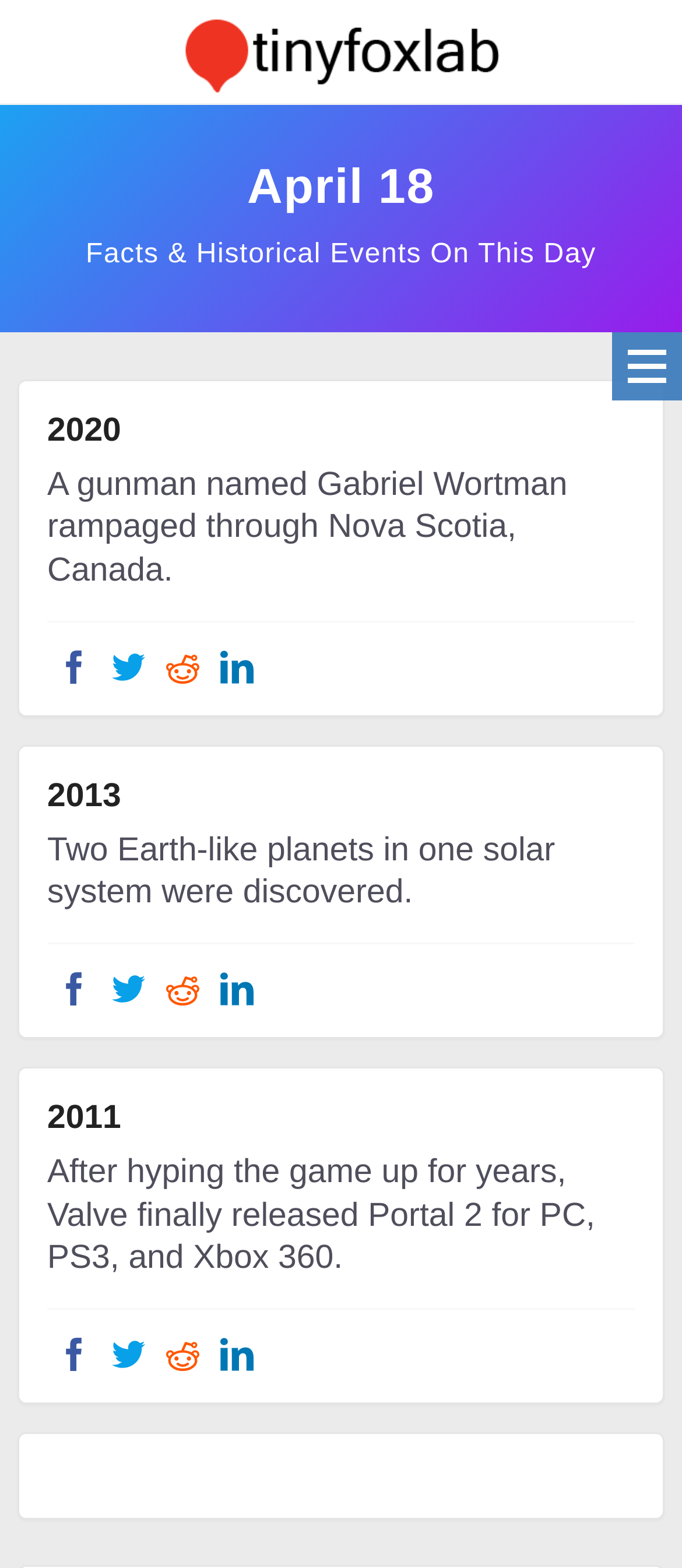What is the purpose of the 'Go to top' button?
Examine the image and provide an in-depth answer to the question.

The 'Go to top' button is located at the bottom of the page, and its purpose is to allow users to quickly scroll back to the top of the page.